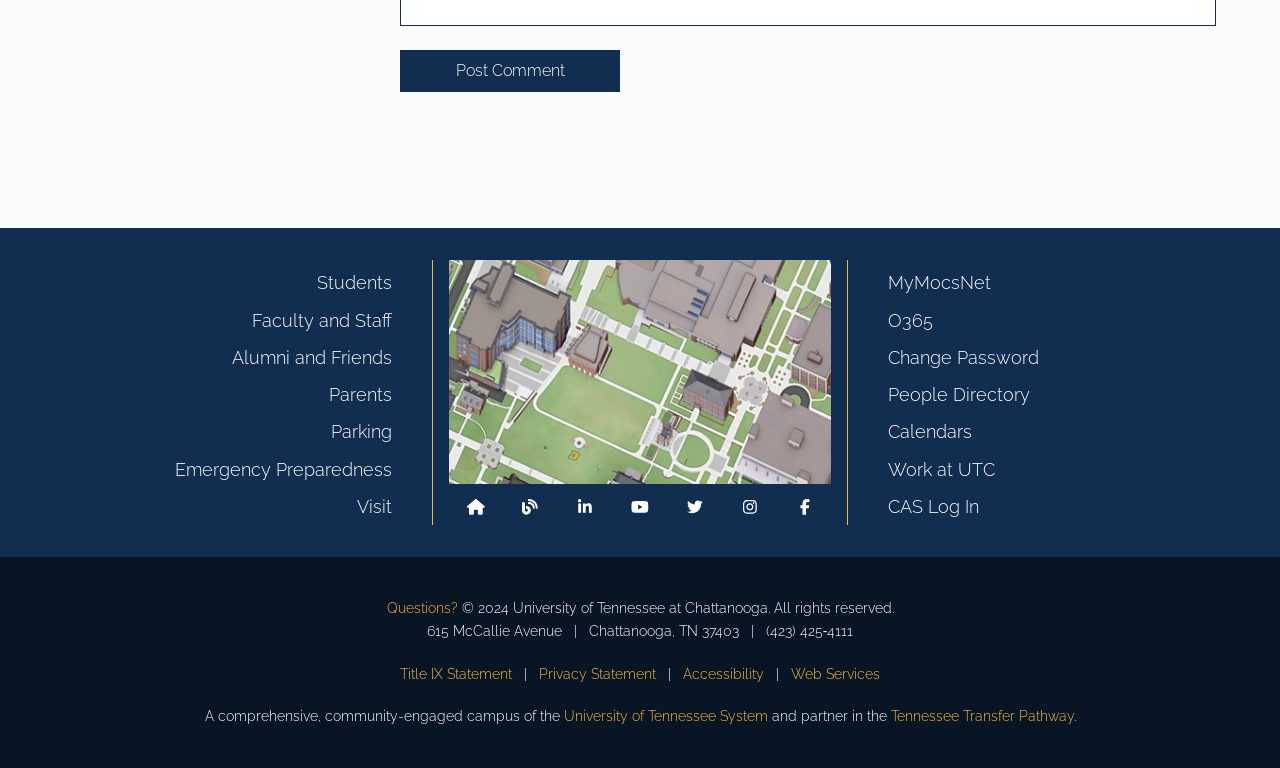What are the social media platforms listed on the webpage?
Using the picture, provide a one-word or short phrase answer.

LinkedIn, Youtube, Twitter, Instagram, Facebook